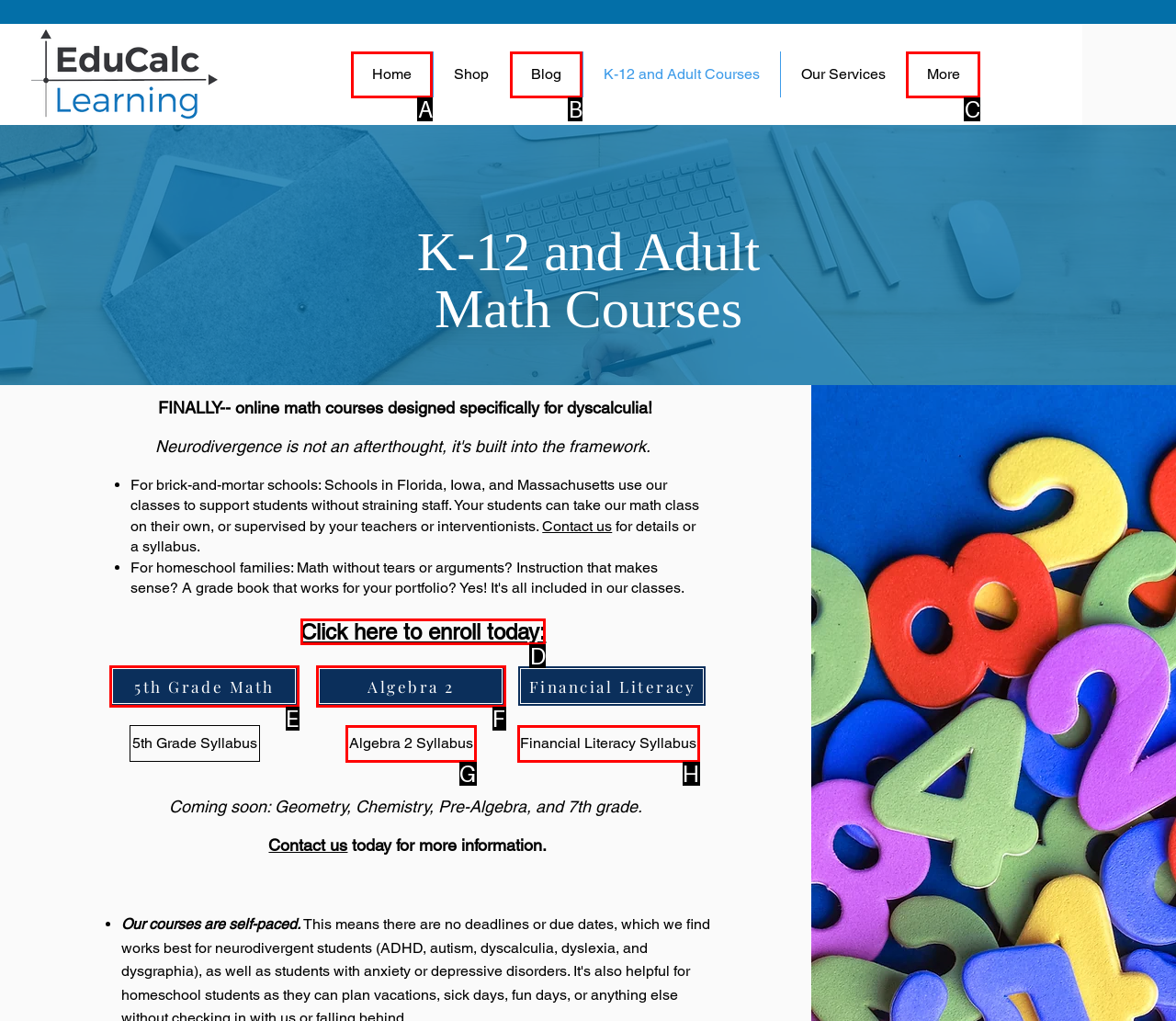Identify the appropriate lettered option to execute the following task: Enroll today
Respond with the letter of the selected choice.

D